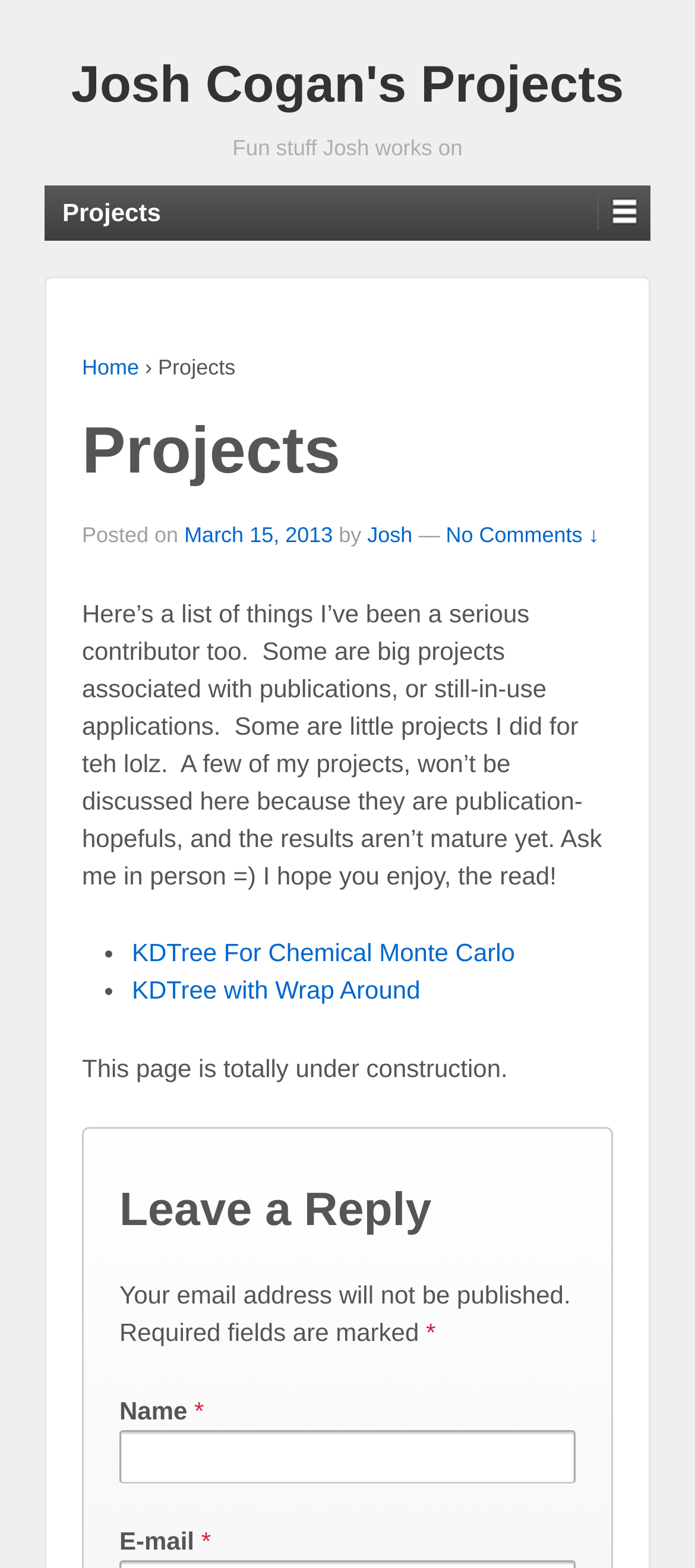Determine the bounding box coordinates for the clickable element required to fulfill the instruction: "go to home page". Provide the coordinates as four float numbers between 0 and 1, i.e., [left, top, right, bottom].

[0.118, 0.226, 0.2, 0.242]